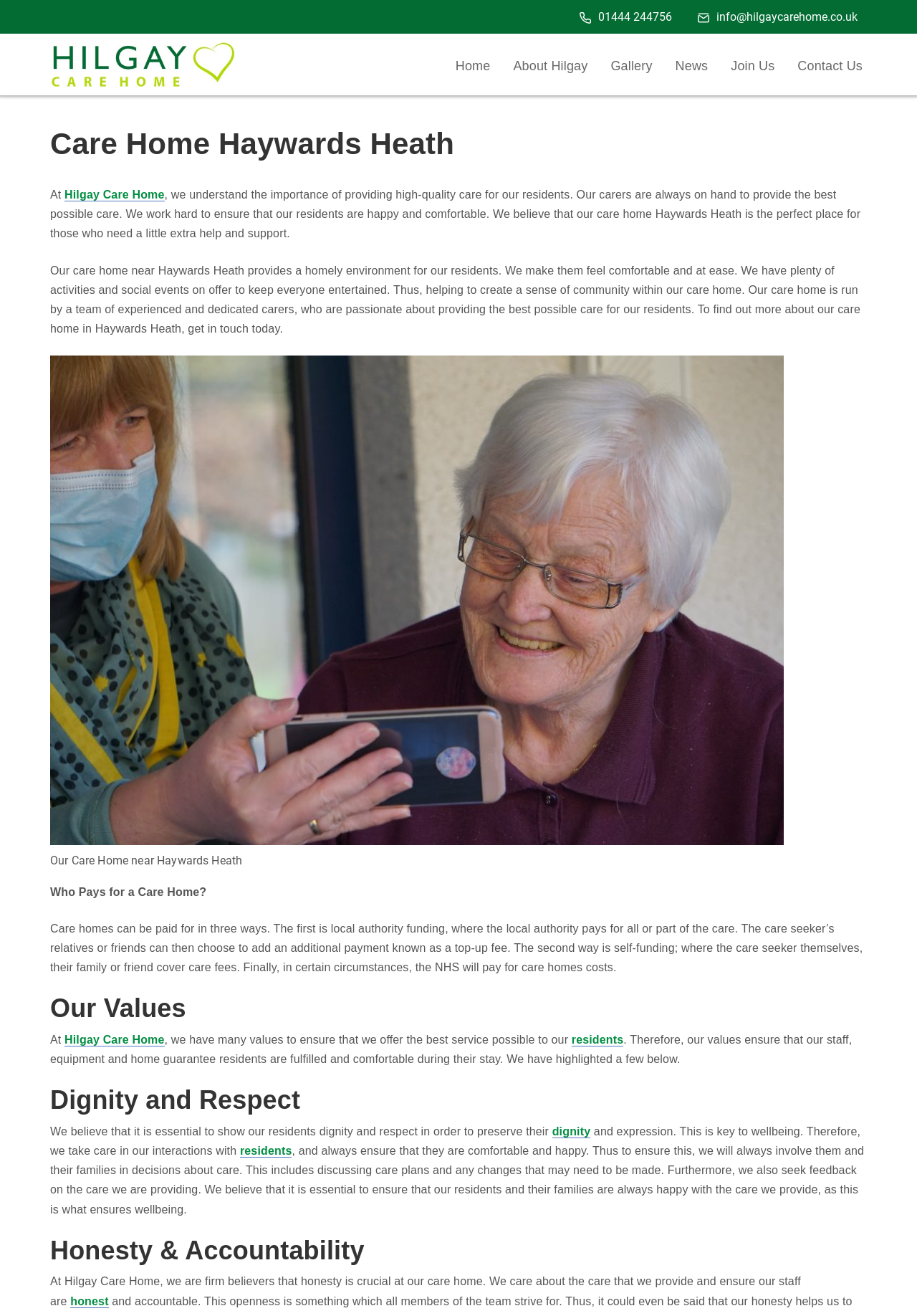Generate a comprehensive description of the contents of the webpage.

The webpage is about Hilgay Care Home in Haywards Heath, a care home that provides high-quality care to its residents. At the top of the page, there is a navigation menu with links to different sections of the website, including "Home", "About Hilgay", "Gallery", "News", "Join Us", and "Contact Us". Below the navigation menu, there is a heading that reads "Care Home Haywards Heath" and a brief introduction to the care home.

To the left of the introduction, there is a figure with a link to the homepage, and an image of a care home. Below the introduction, there is a paragraph of text that describes the care home's approach to providing high-quality care to its residents. The text is accompanied by an image of an elderly woman looking at a phone at a care home.

Further down the page, there is a section with the heading "Who Pays for a Care Home?" that explains the different ways that care homes can be paid for. Below this section, there is a heading "Our Values" that outlines the care home's values, including dignity and respect, honesty, and accountability.

The page also features several links to other sections of the website, including a link to contact the care home and a link to learn more about the care home. There are also two phone numbers and an email address listed at the top of the page, allowing visitors to easily get in touch with the care home. Overall, the webpage provides a comprehensive overview of Hilgay Care Home and its approach to providing high-quality care to its residents.